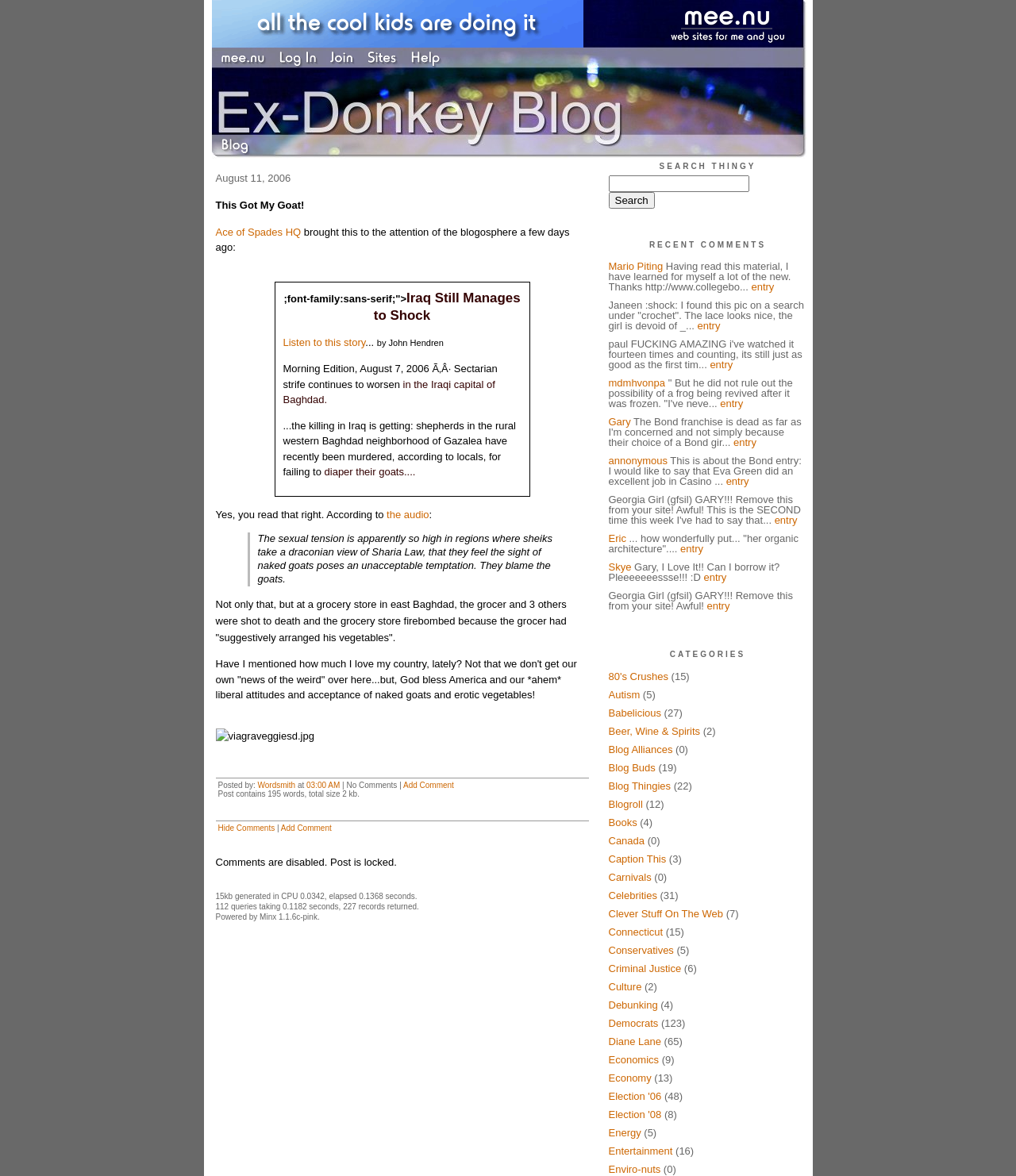Please examine the image and answer the question with a detailed explanation:
What is the name of the author of the blog post?

The name of the author of the blog post is 'Wordsmith' which can be found in the link element with text 'Wordsmith' and ID 137.